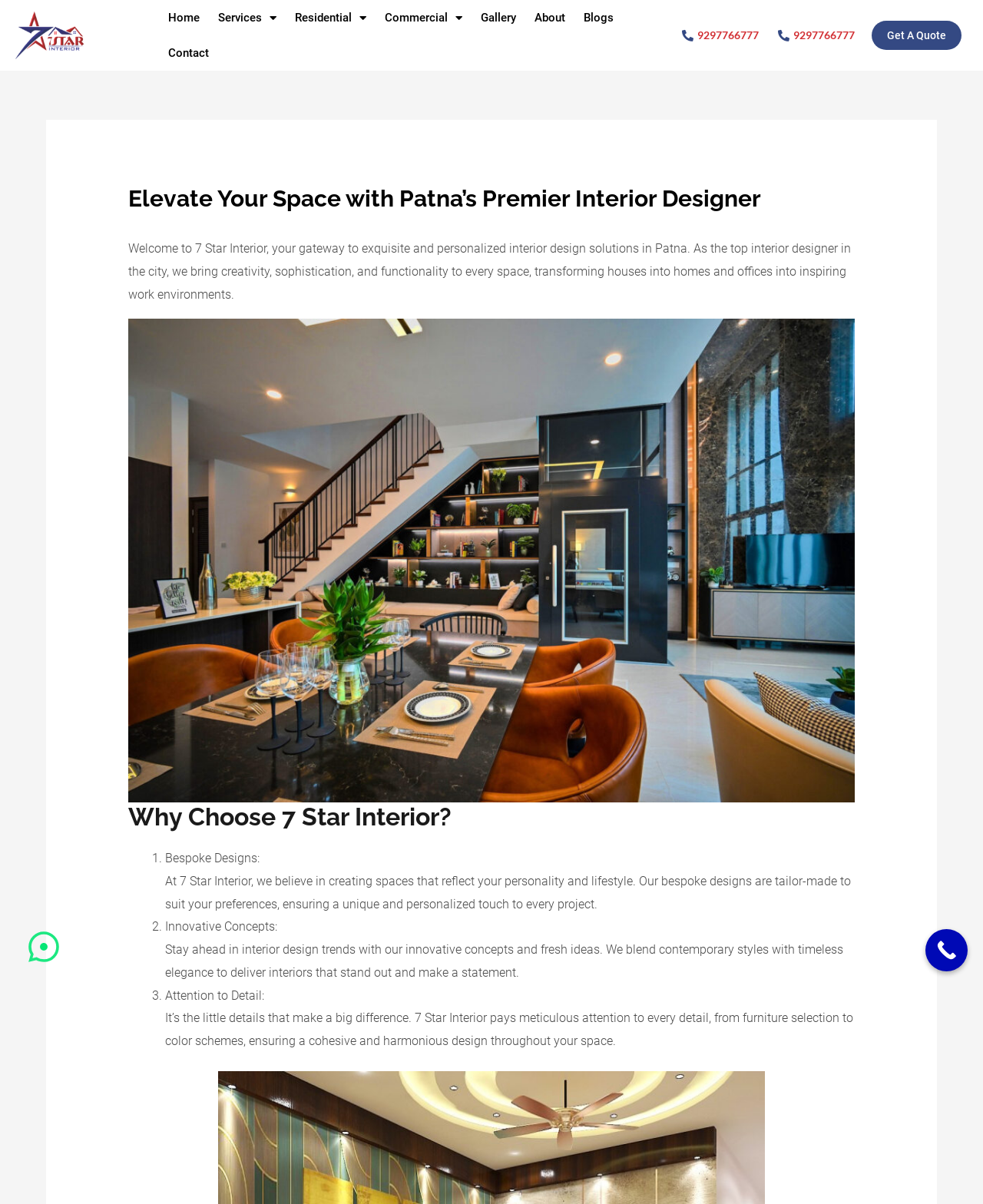Using the information shown in the image, answer the question with as much detail as possible: What is unique about 7 Star Interior's designs?

According to the webpage, 7 Star Interior offers bespoke designs, which are tailor-made to suit individual preferences. This is mentioned in the section 'Why Choose 7 Star Interior?', where it is written that the company creates spaces that reflect the user's personality and lifestyle. This suggests that 7 Star Interior's designs are unique and personalized.